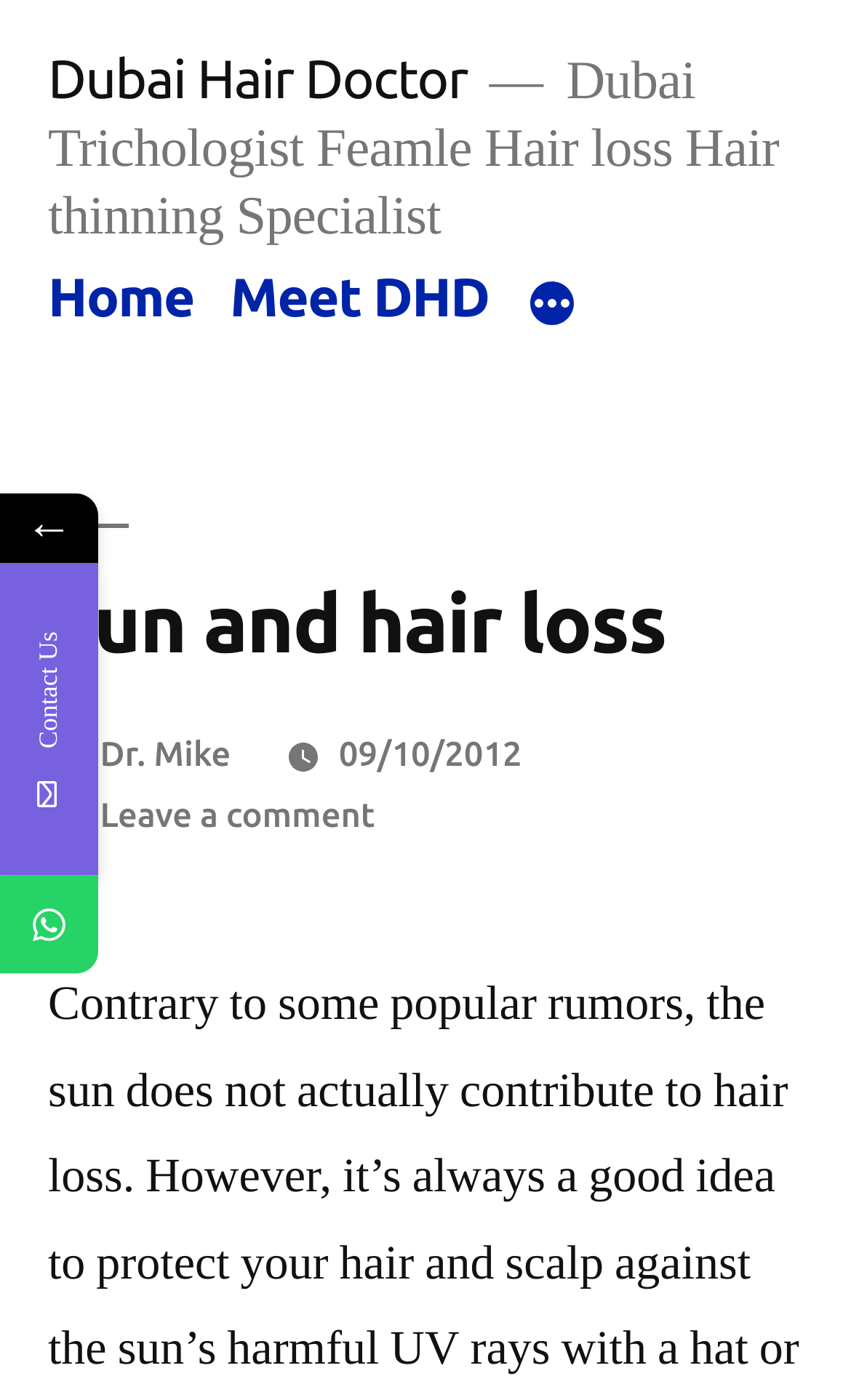Locate and generate the text content of the webpage's heading.

Sun and hair loss